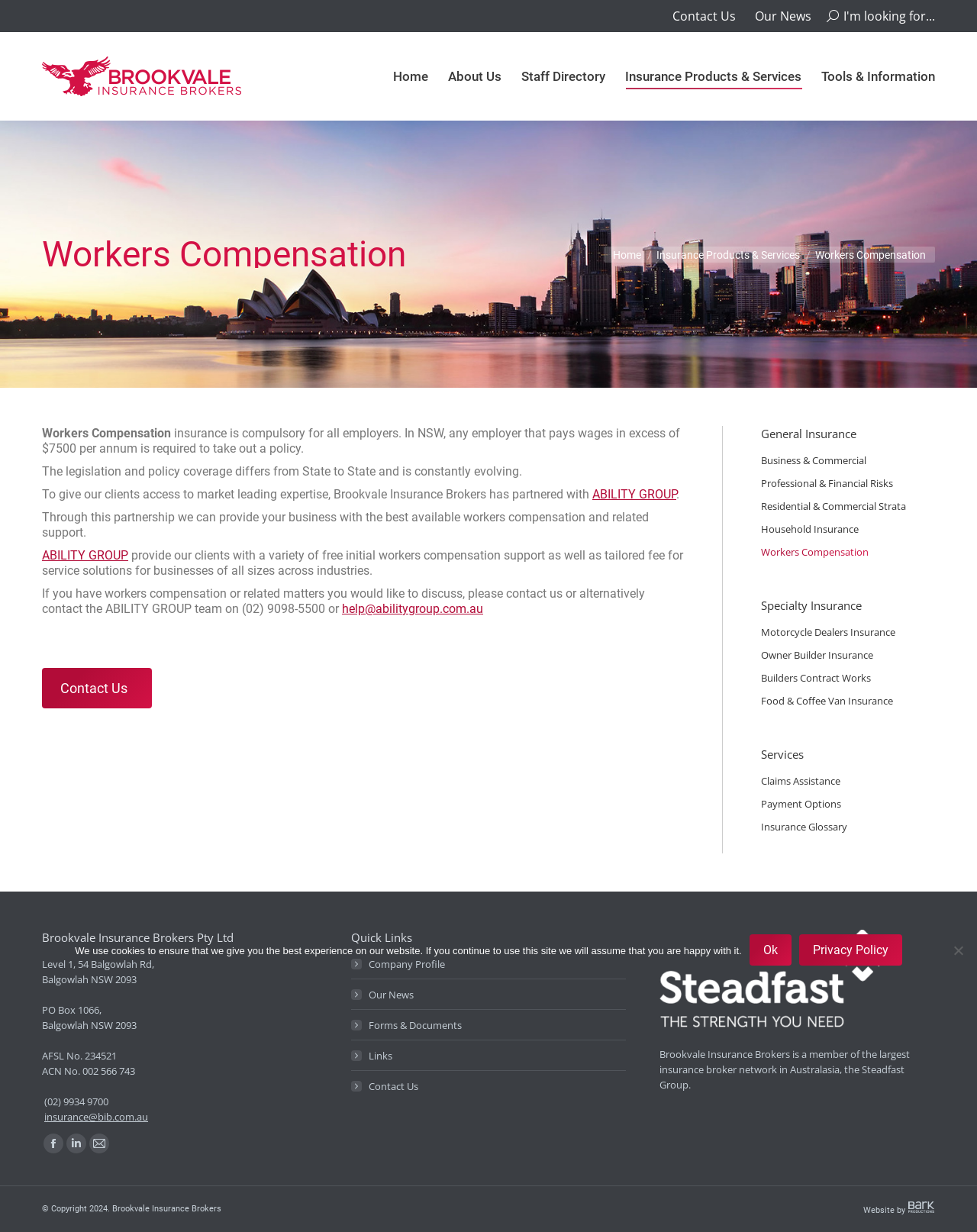What is the name of the insurance brokers?
Use the information from the screenshot to give a comprehensive response to the question.

The name of the insurance brokers can be found in the top left corner of the webpage, where it says 'Brookvale Insurance Brokers' in a logo format.